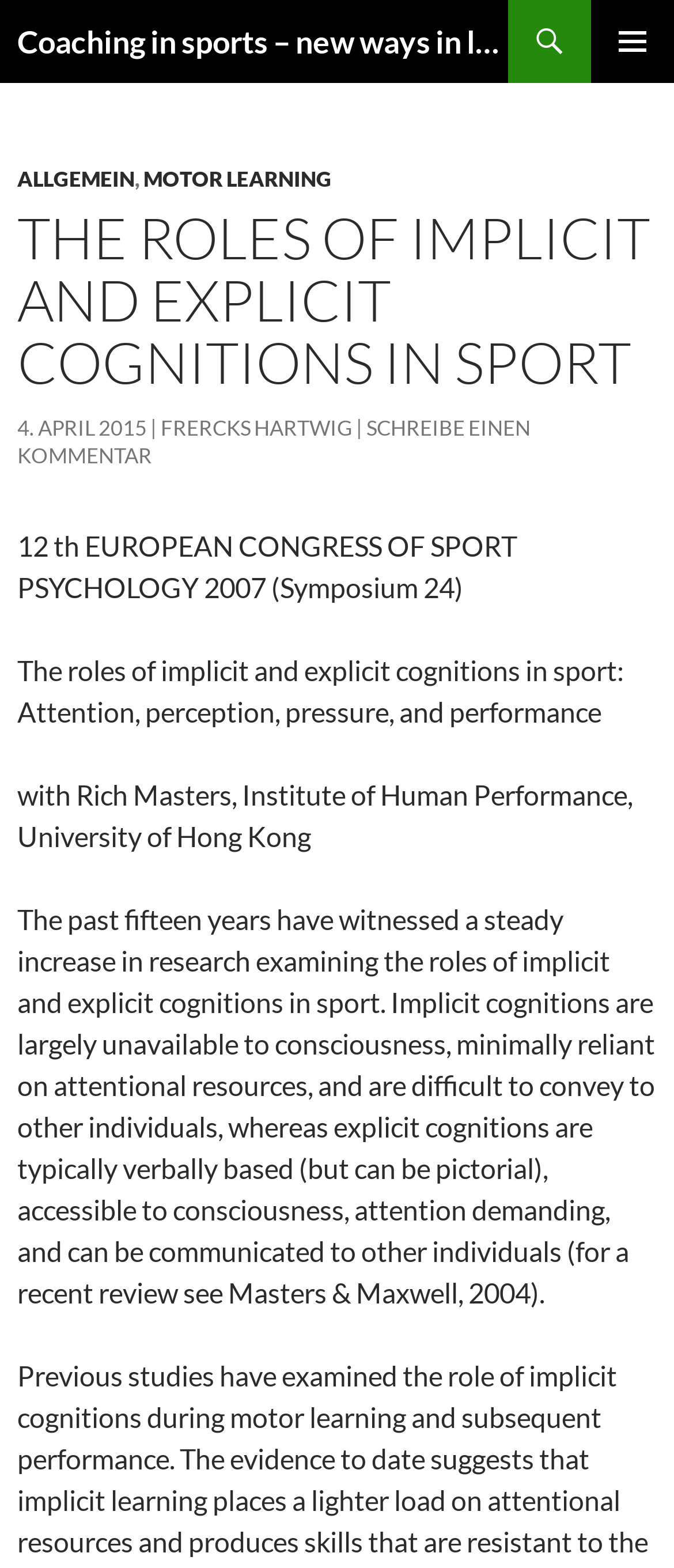Please find and give the text of the main heading on the webpage.

Coaching in sports – new ways in learning